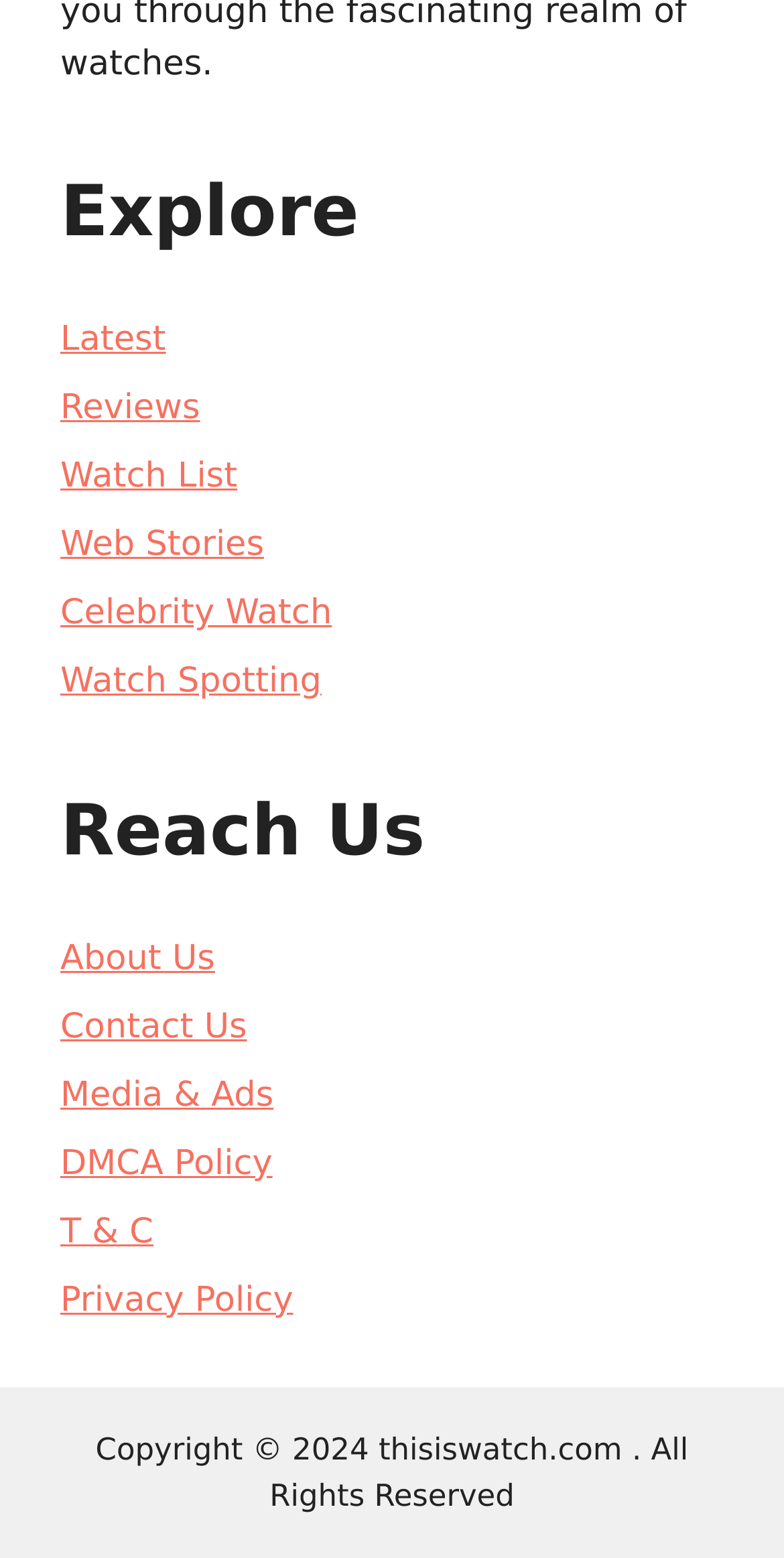Answer the question below using just one word or a short phrase: 
What is the last link in the bottom section?

Privacy Policy